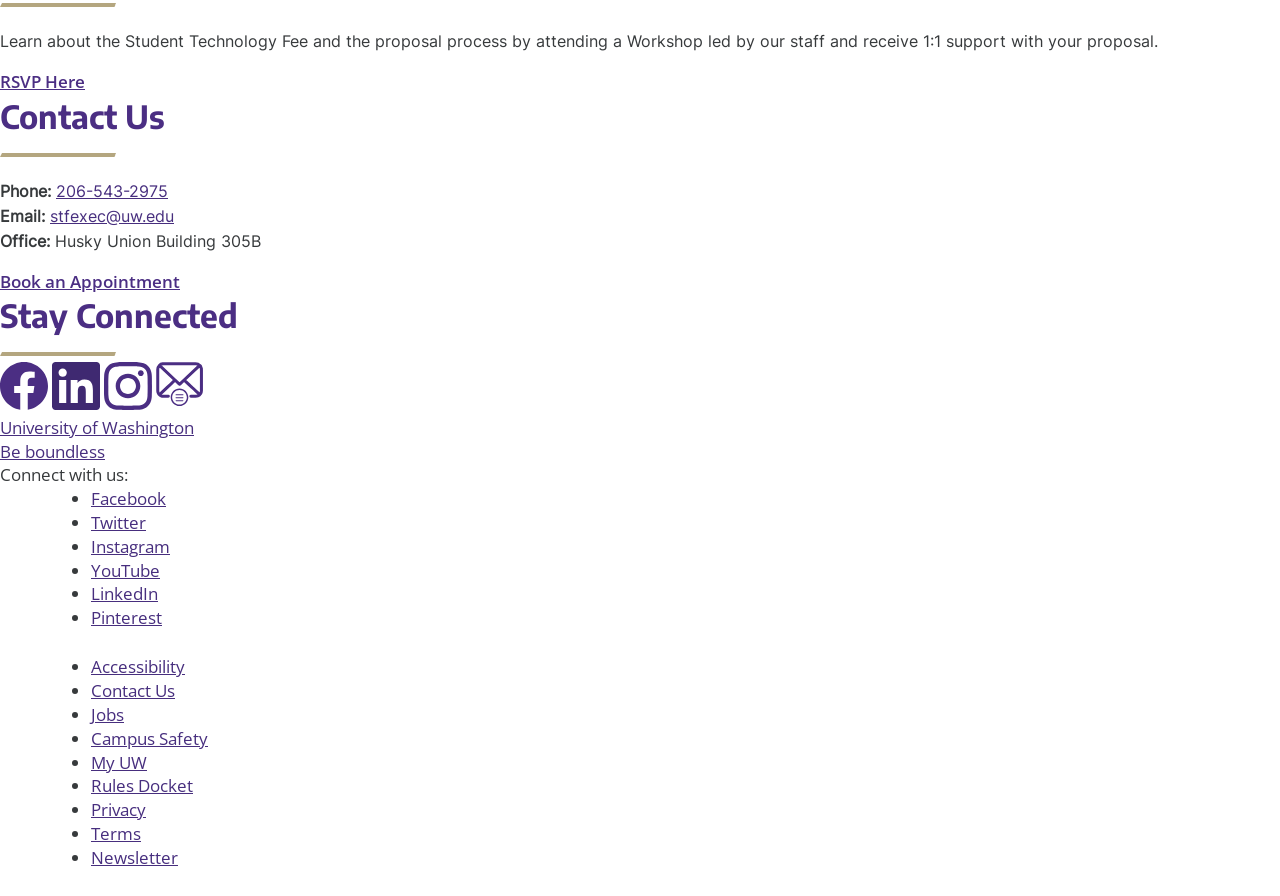Determine the bounding box coordinates of the region that needs to be clicked to achieve the task: "Connect with us on Facebook".

[0.071, 0.544, 0.13, 0.569]